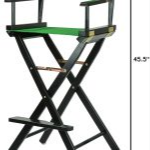Provide a brief response to the question using a single word or phrase: 
Is the chair suitable for outdoor use?

Yes